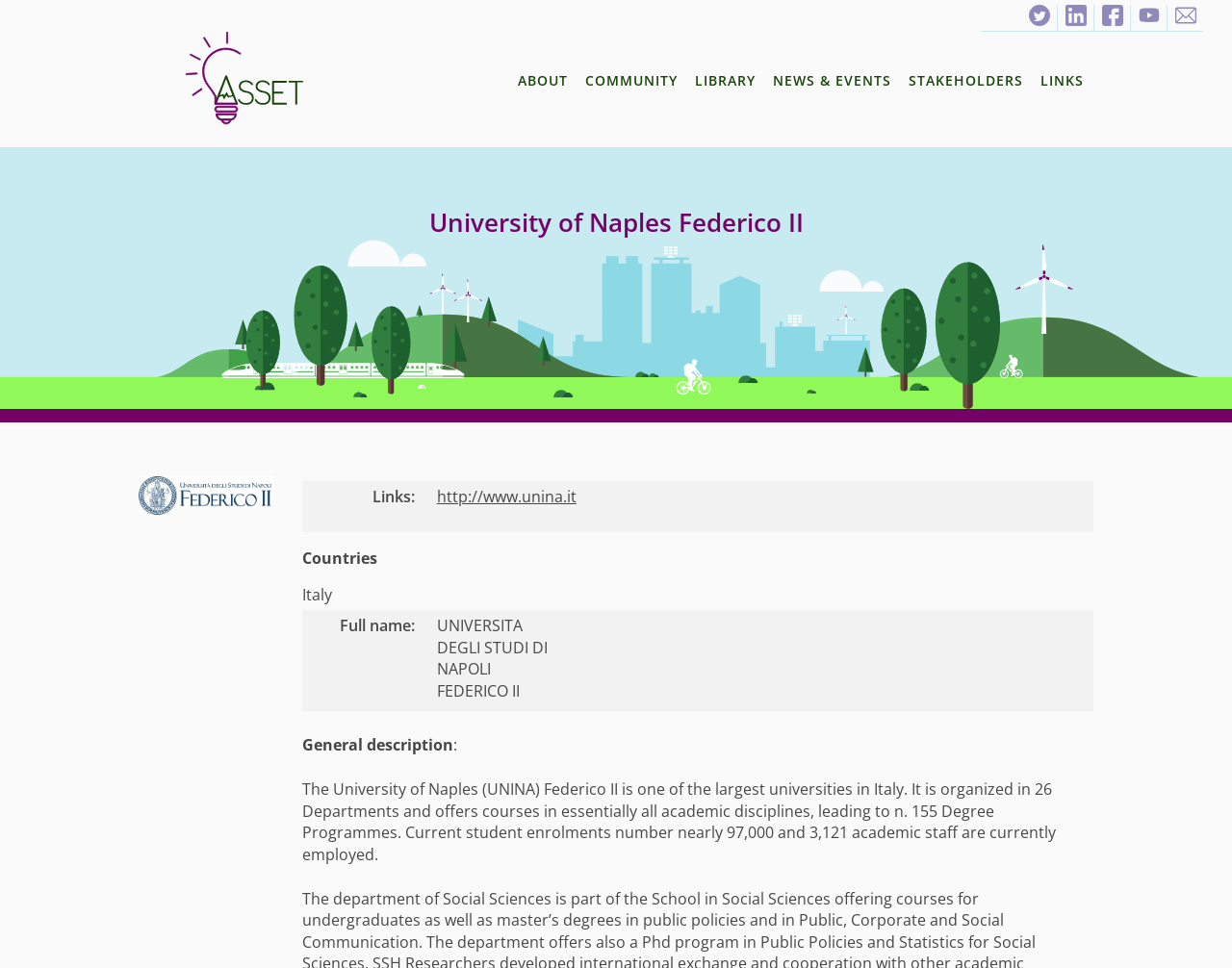Determine the bounding box coordinates of the section to be clicked to follow the instruction: "go to home page". The coordinates should be given as four float numbers between 0 and 1, formatted as [left, top, right, bottom].

[0.112, 0.032, 0.289, 0.136]